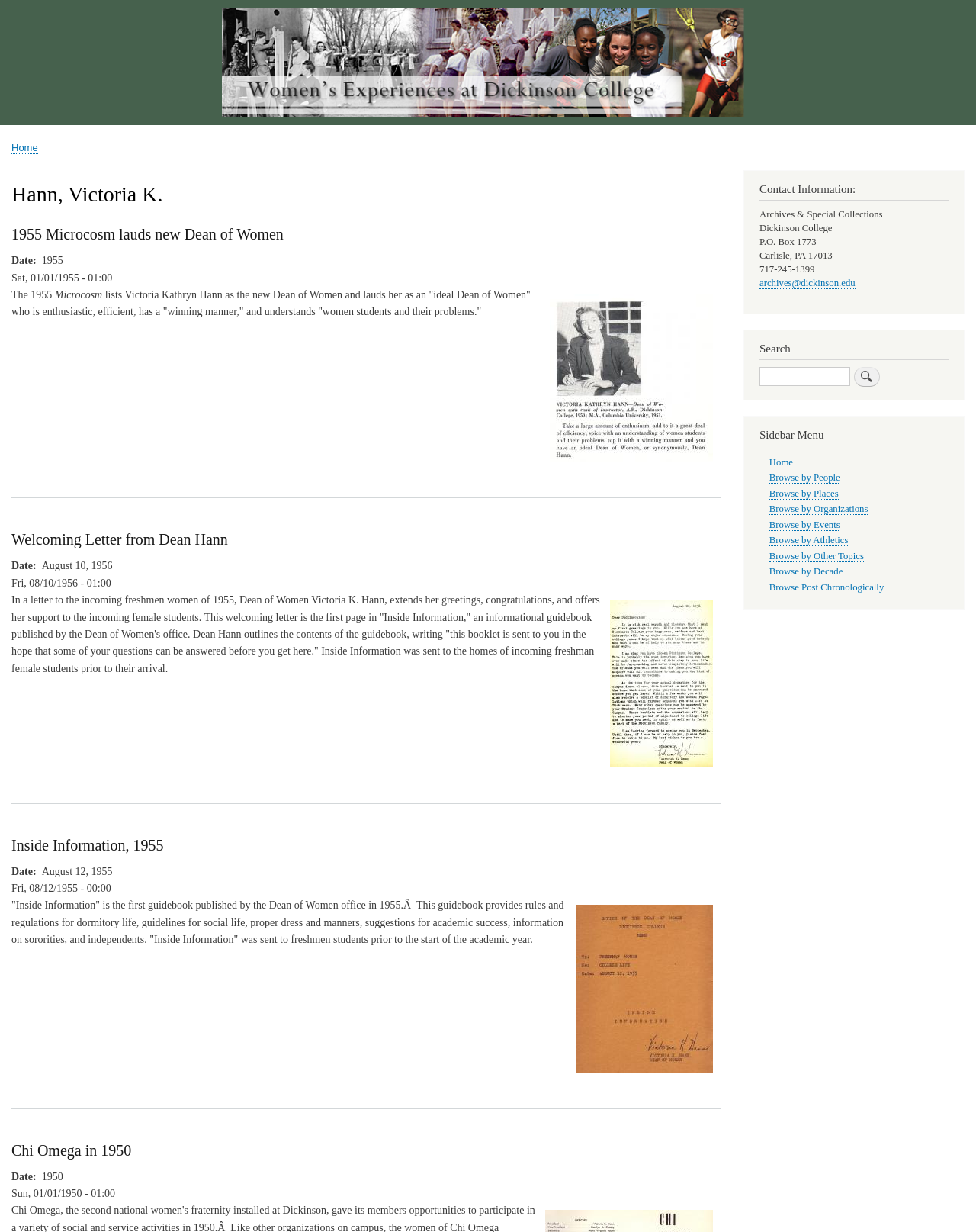What is the title of the guidebook published by the Dean of Women office in 1955?
Please interpret the details in the image and answer the question thoroughly.

The webpage mentions that 'Inside Information' is the first guidebook published by the Dean of Women office in 1955, which provides rules and regulations for dormitory life, guidelines for social life, proper dress and manners, suggestions for academic success, information on sororities, and independents.